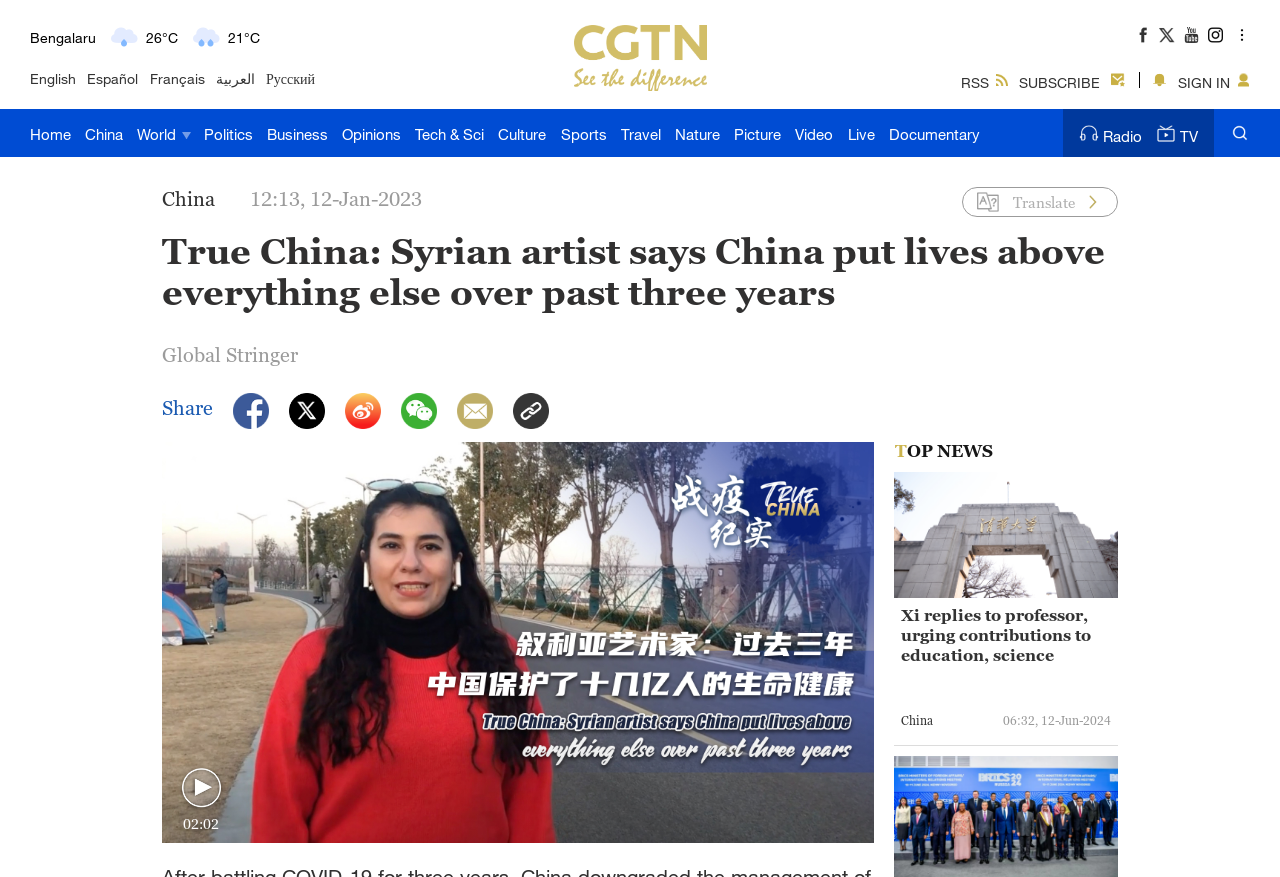Identify the bounding box coordinates for the region of the element that should be clicked to carry out the instruction: "View the 'Trial win in multi-fusion rear end collision case for BVH' success story". The bounding box coordinates should be four float numbers between 0 and 1, i.e., [left, top, right, bottom].

None